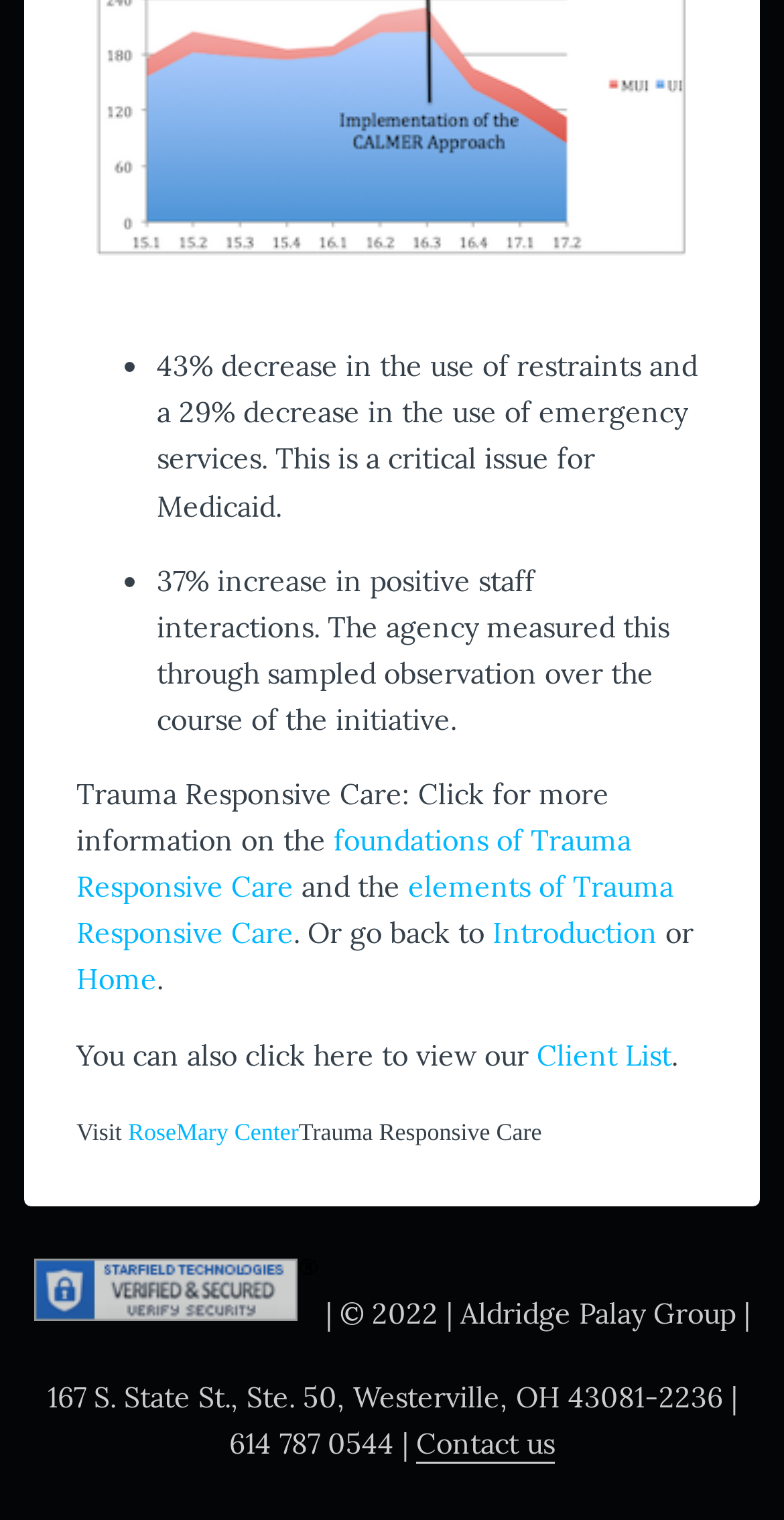Please identify the bounding box coordinates of the region to click in order to complete the given instruction: "View our Client List". The coordinates should be four float numbers between 0 and 1, i.e., [left, top, right, bottom].

[0.685, 0.682, 0.856, 0.706]